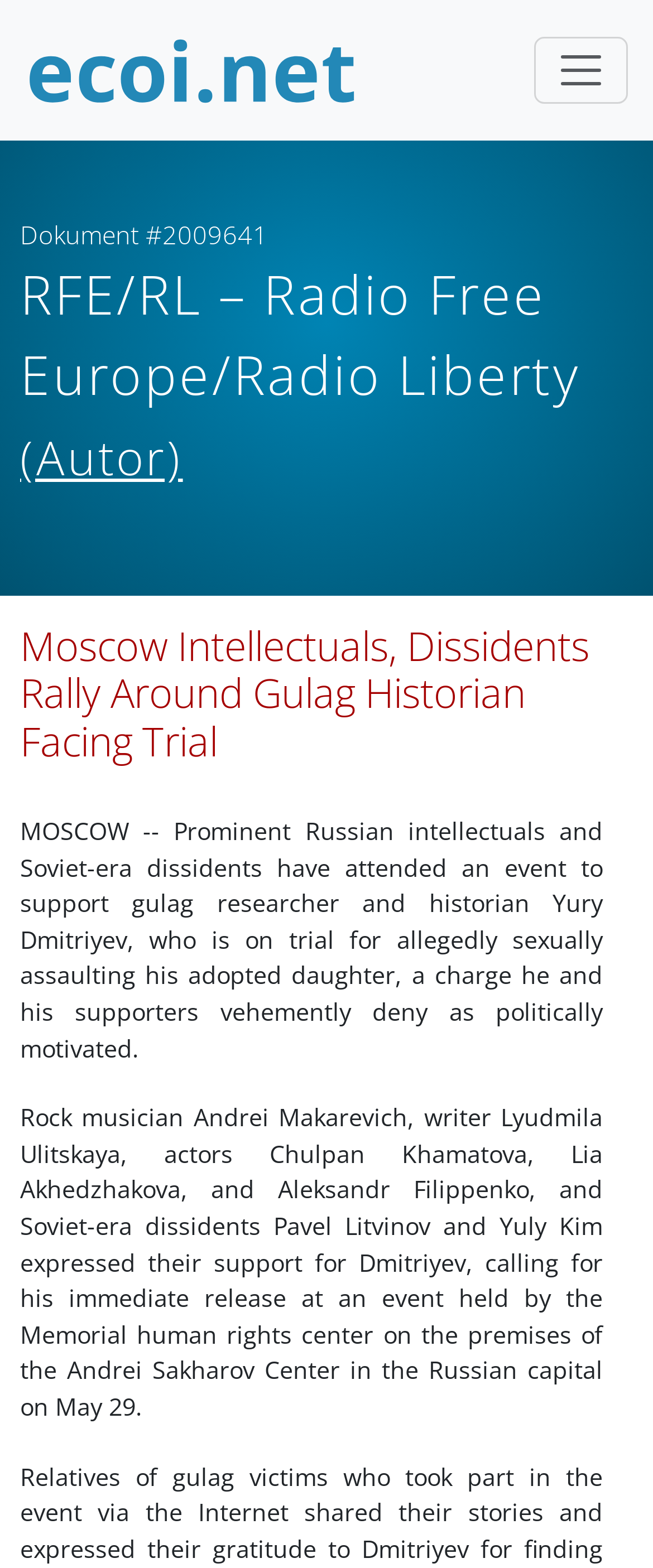Using the webpage screenshot, find the UI element described by title="Zur Startseite von ecoi.net gehen". Provide the bounding box coordinates in the format (top-left x, top-left y, bottom-right x, bottom-right y), ensuring all values are floating point numbers between 0 and 1.

[0.038, 0.016, 0.551, 0.074]